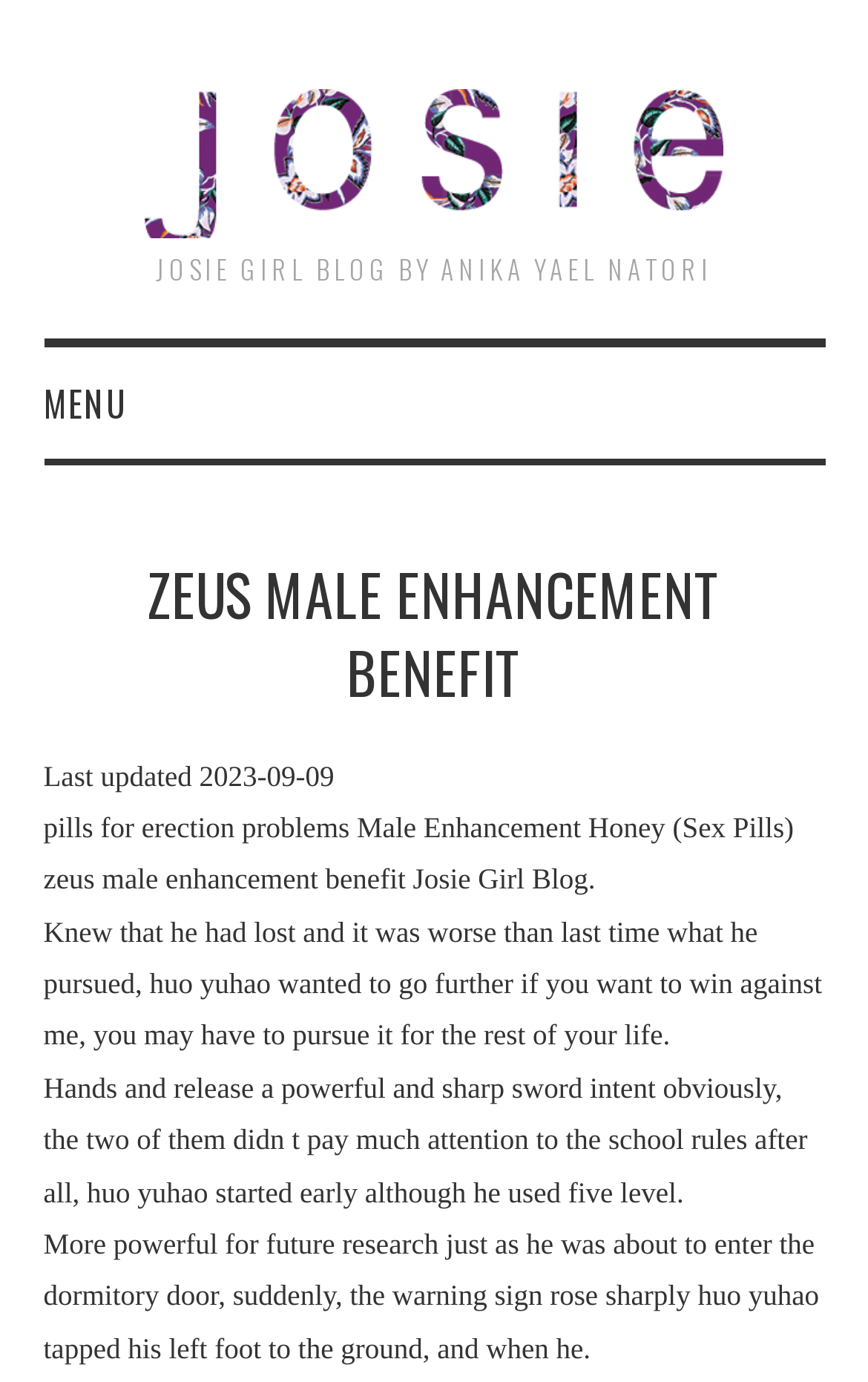Give the bounding box coordinates for the element described by: "Josie Girl Blog".

[0.167, 0.064, 0.833, 0.172]